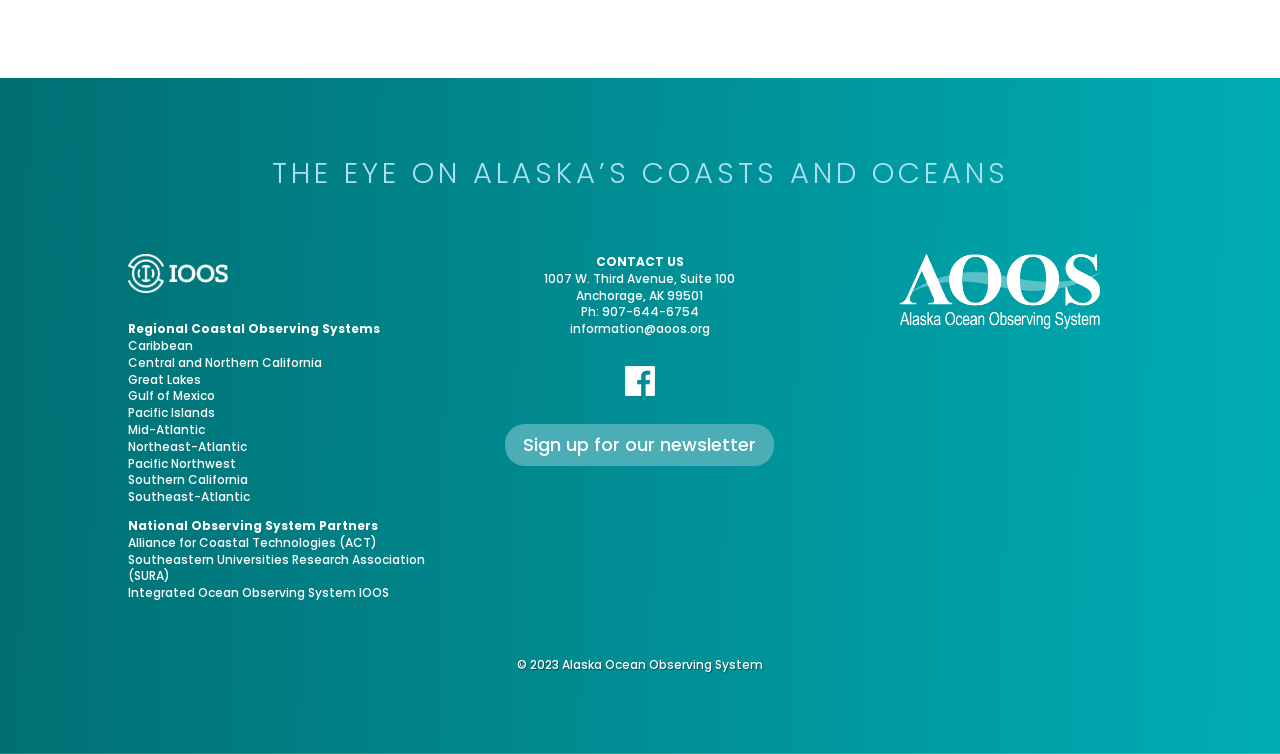Pinpoint the bounding box coordinates of the element you need to click to execute the following instruction: "Click the button to sign up for the newsletter". The bounding box should be represented by four float numbers between 0 and 1, in the format [left, top, right, bottom].

[0.395, 0.563, 0.605, 0.617]